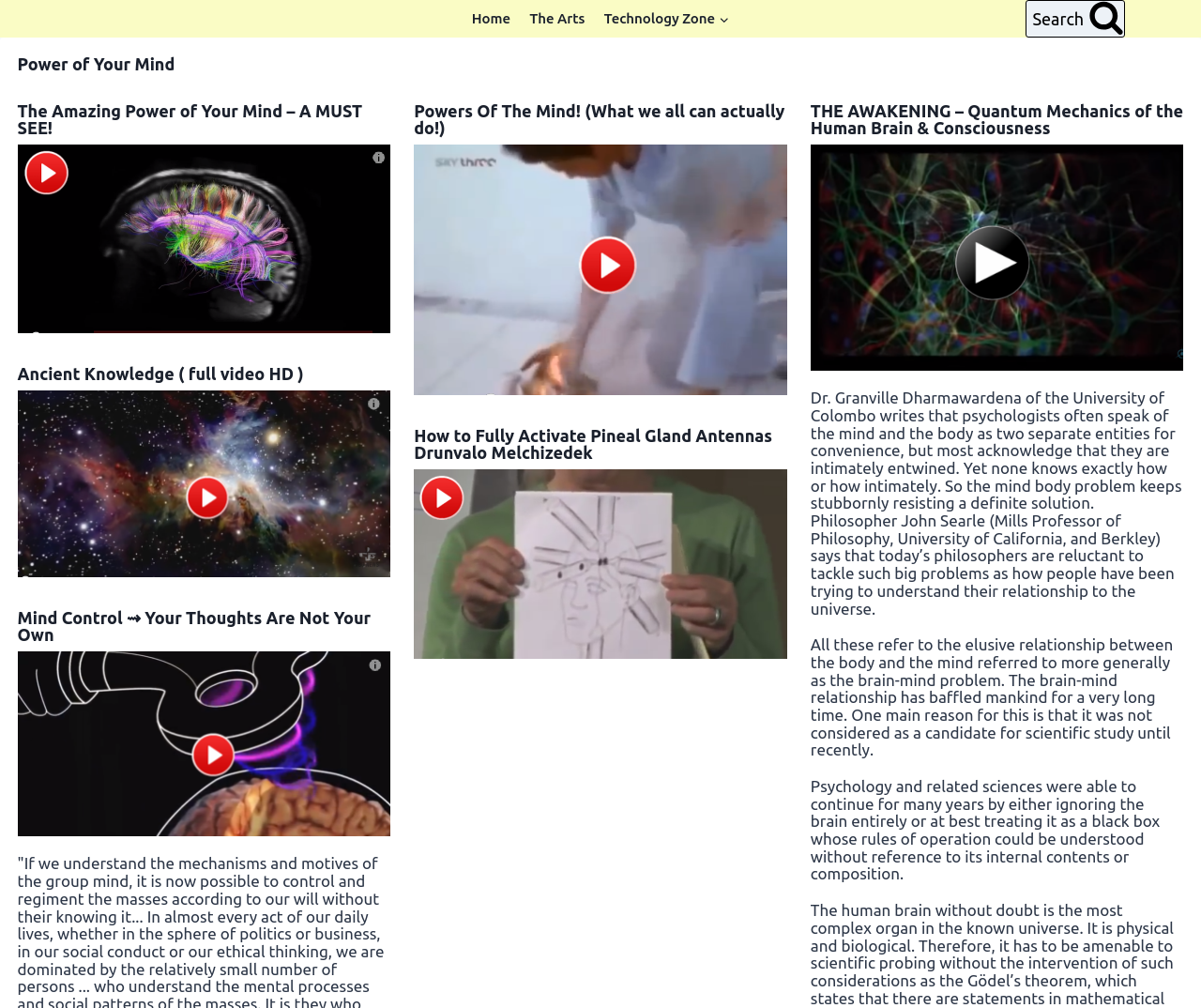Determine the bounding box coordinates for the area that should be clicked to carry out the following instruction: "Open The Amazing Power of Your Mind - A MUST SEE!".

[0.014, 0.143, 0.325, 0.331]